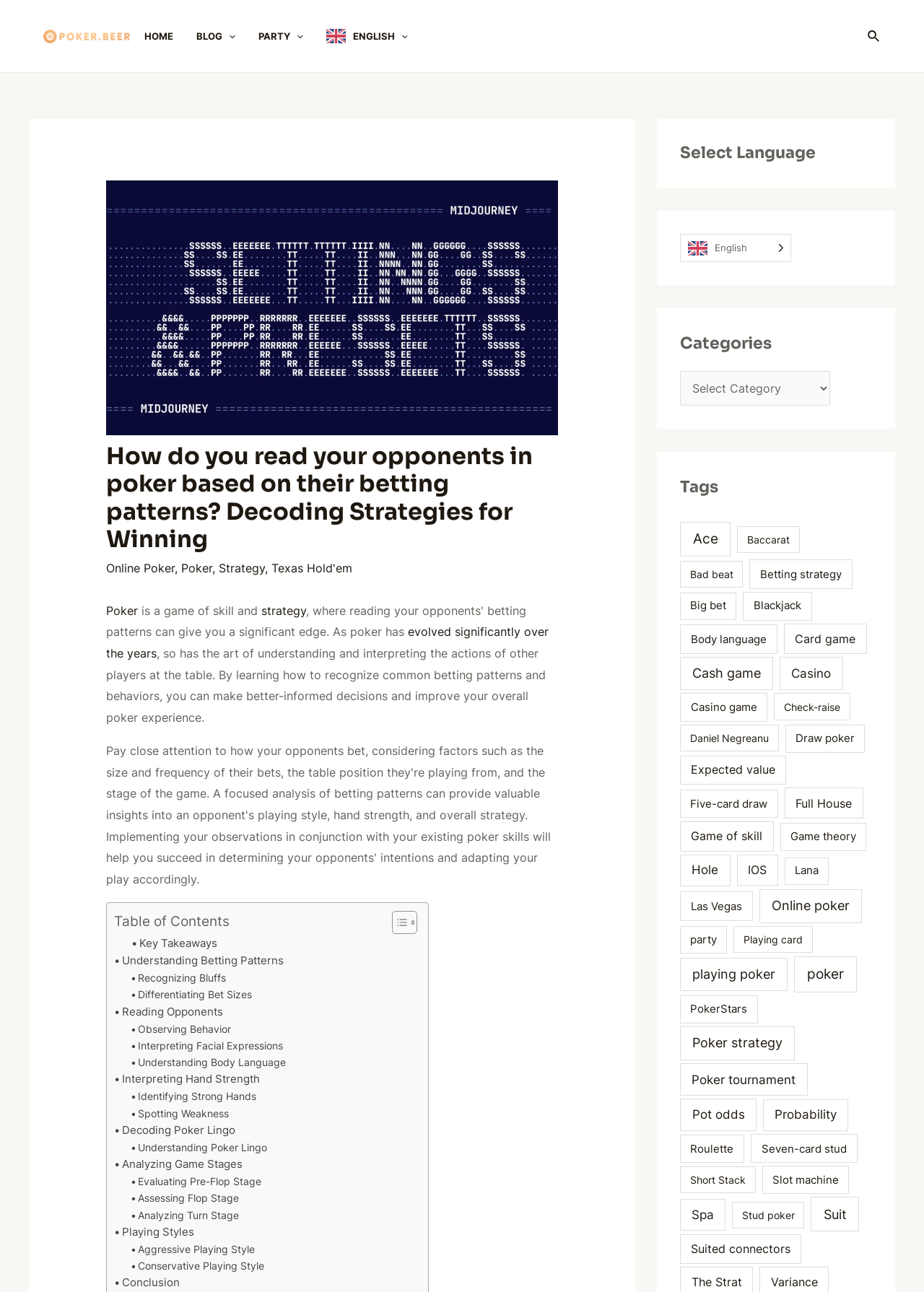Identify the bounding box coordinates for the UI element described as follows: parent_node: BLOG aria-label="Menu Toggle". Use the format (top-left x, top-left y, bottom-right x, bottom-right y) and ensure all values are floating point numbers between 0 and 1.

[0.241, 0.0, 0.255, 0.056]